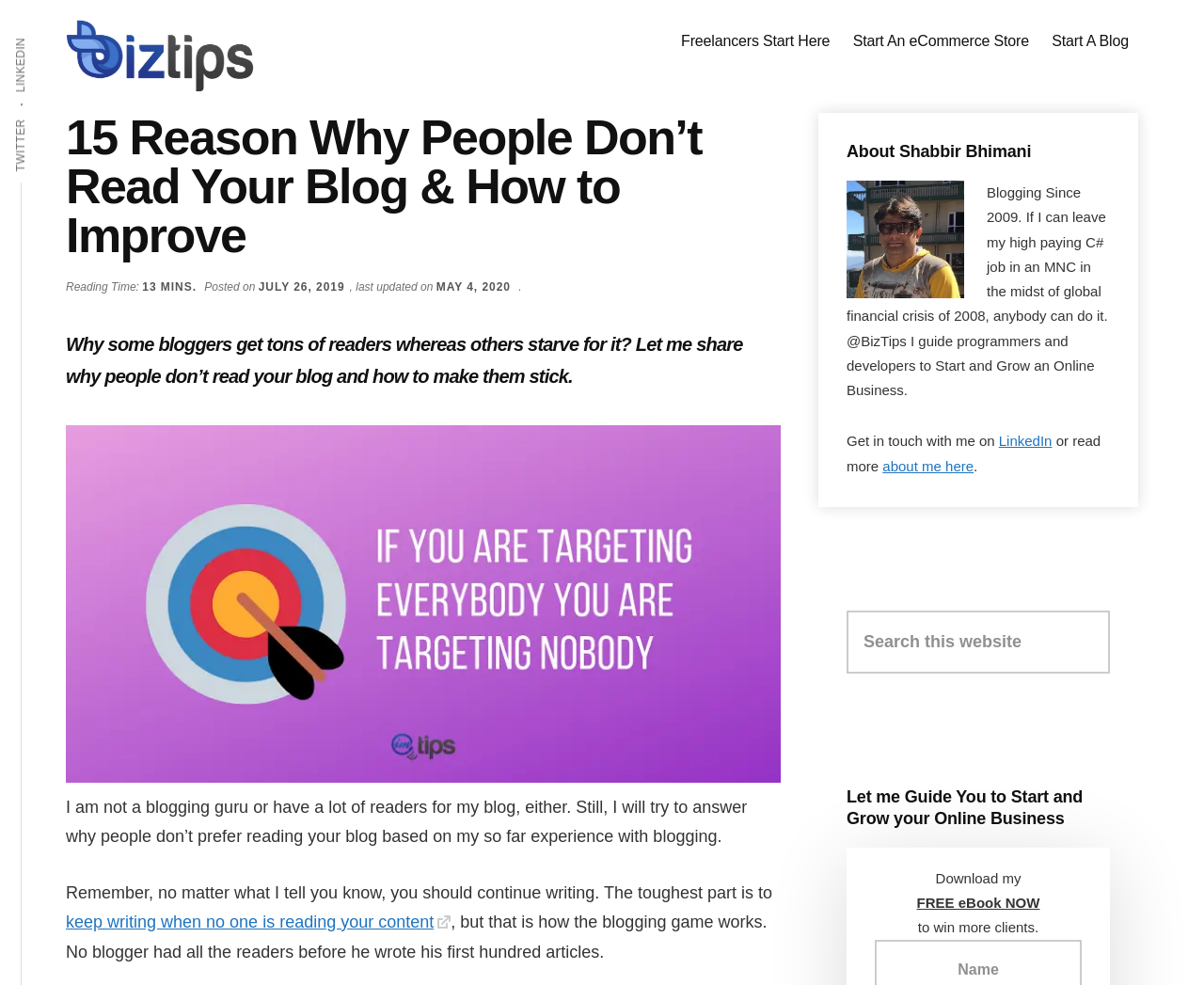Determine the bounding box for the UI element that matches this description: "The Republican".

None